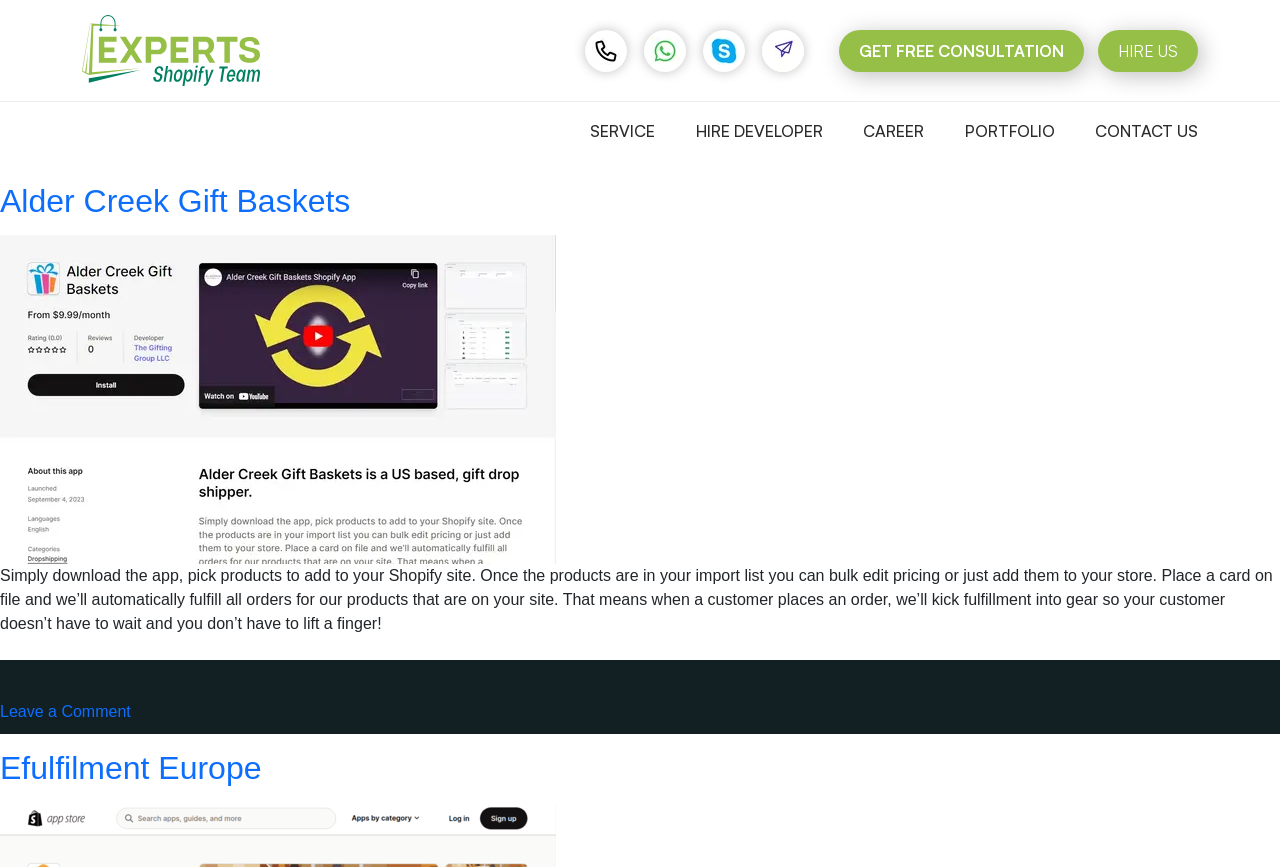Locate the bounding box coordinates of the UI element described by: "parent_node: Alder Creek Gift Baskets". Provide the coordinates as four float numbers between 0 and 1, formatted as [left, top, right, bottom].

[0.0, 0.45, 0.434, 0.47]